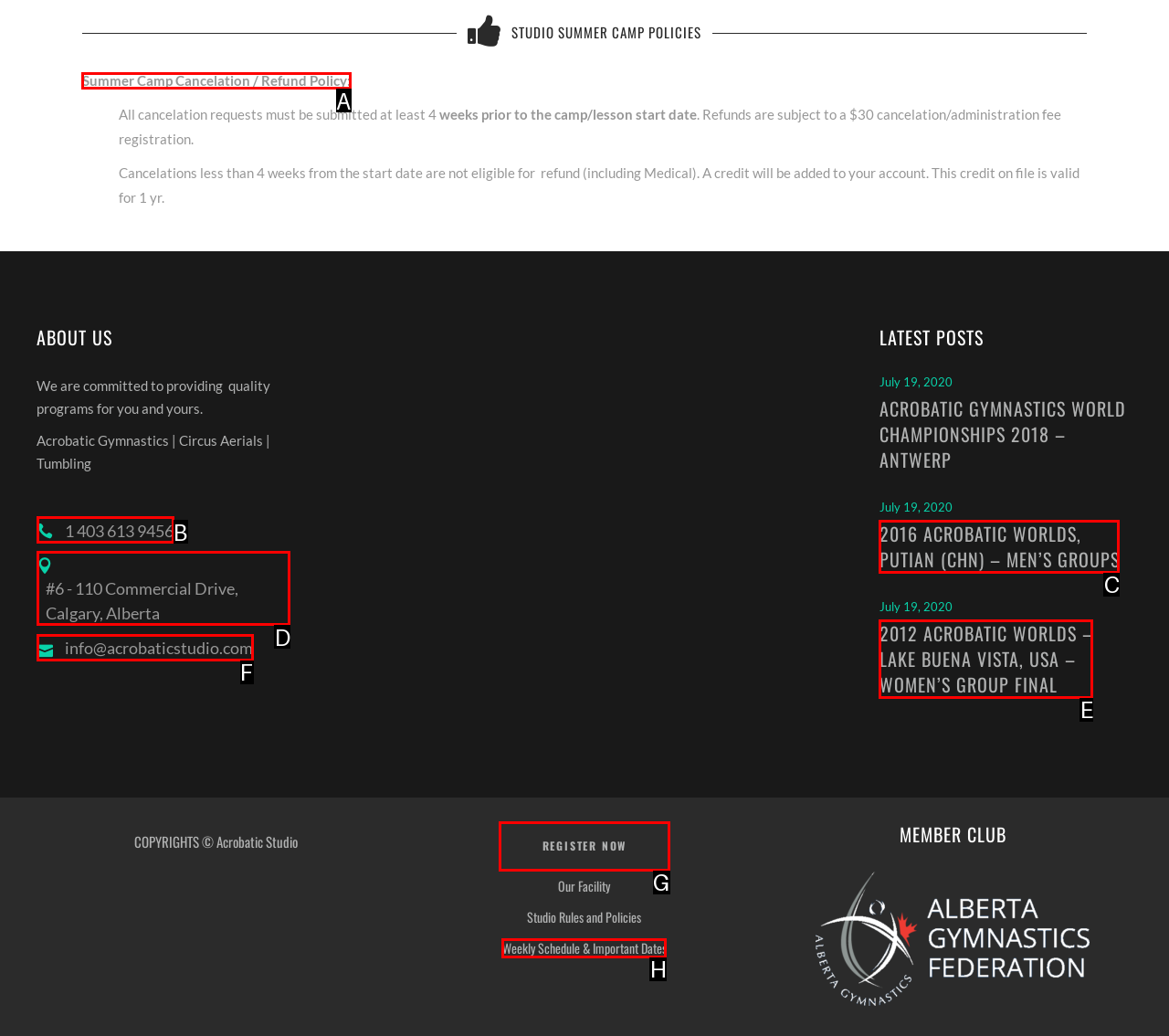Which HTML element should be clicked to perform the following task: View summer camp cancelation refund policy
Reply with the letter of the appropriate option.

A